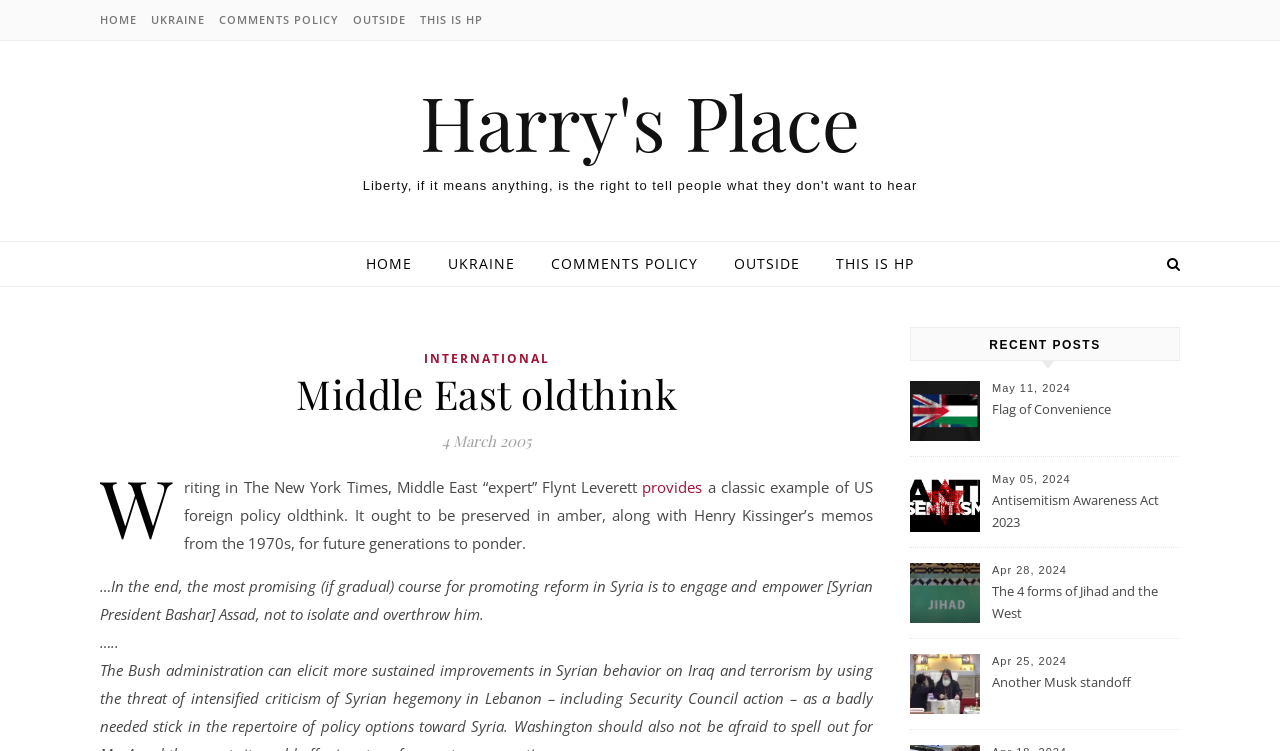Show the bounding box coordinates of the region that should be clicked to follow the instruction: "go to home page."

[0.078, 0.0, 0.111, 0.053]